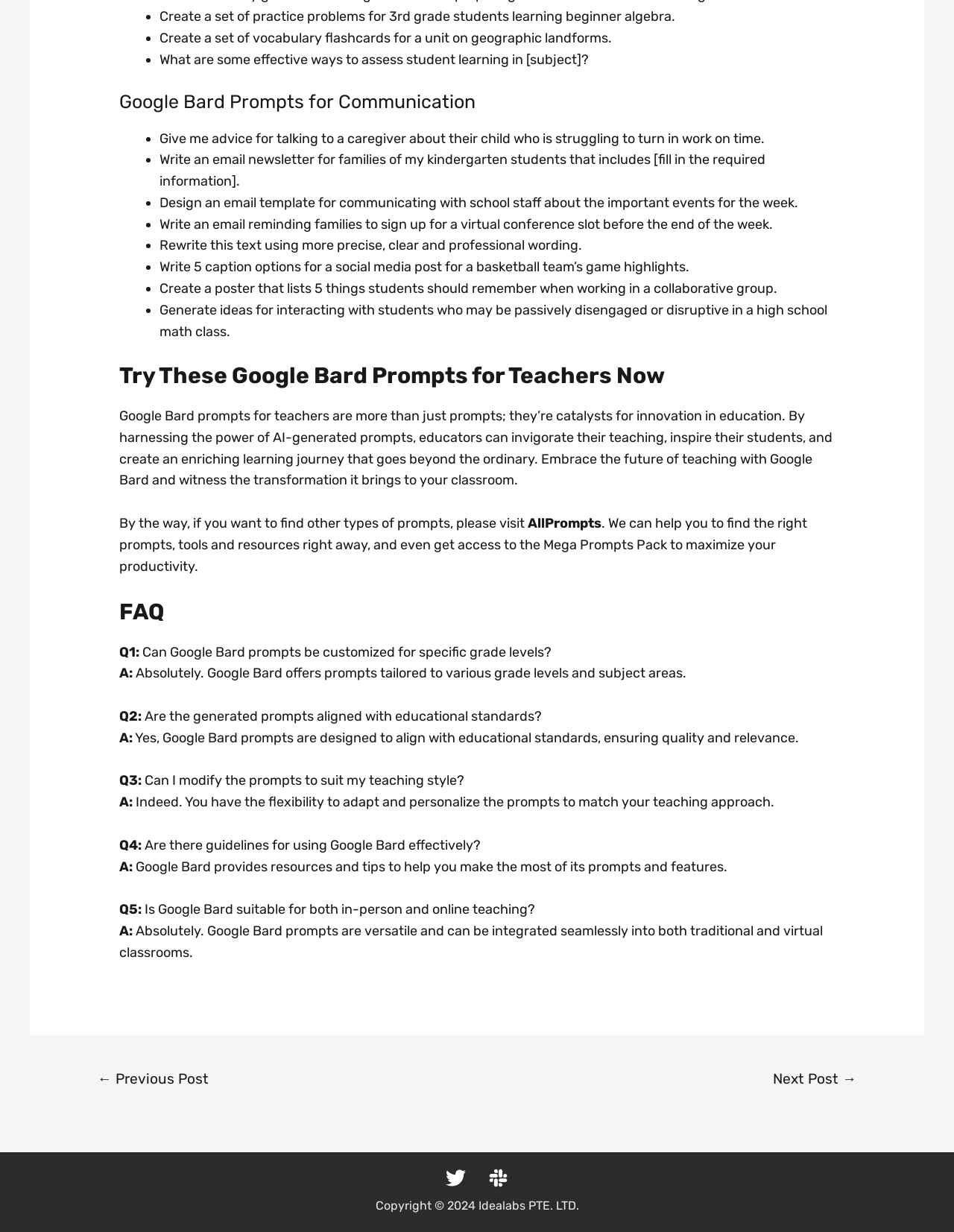Identify the bounding box of the UI element described as follows: "Next Post →". Provide the coordinates as four float numbers in the range of 0 to 1 [left, top, right, bottom].

[0.788, 0.863, 0.92, 0.89]